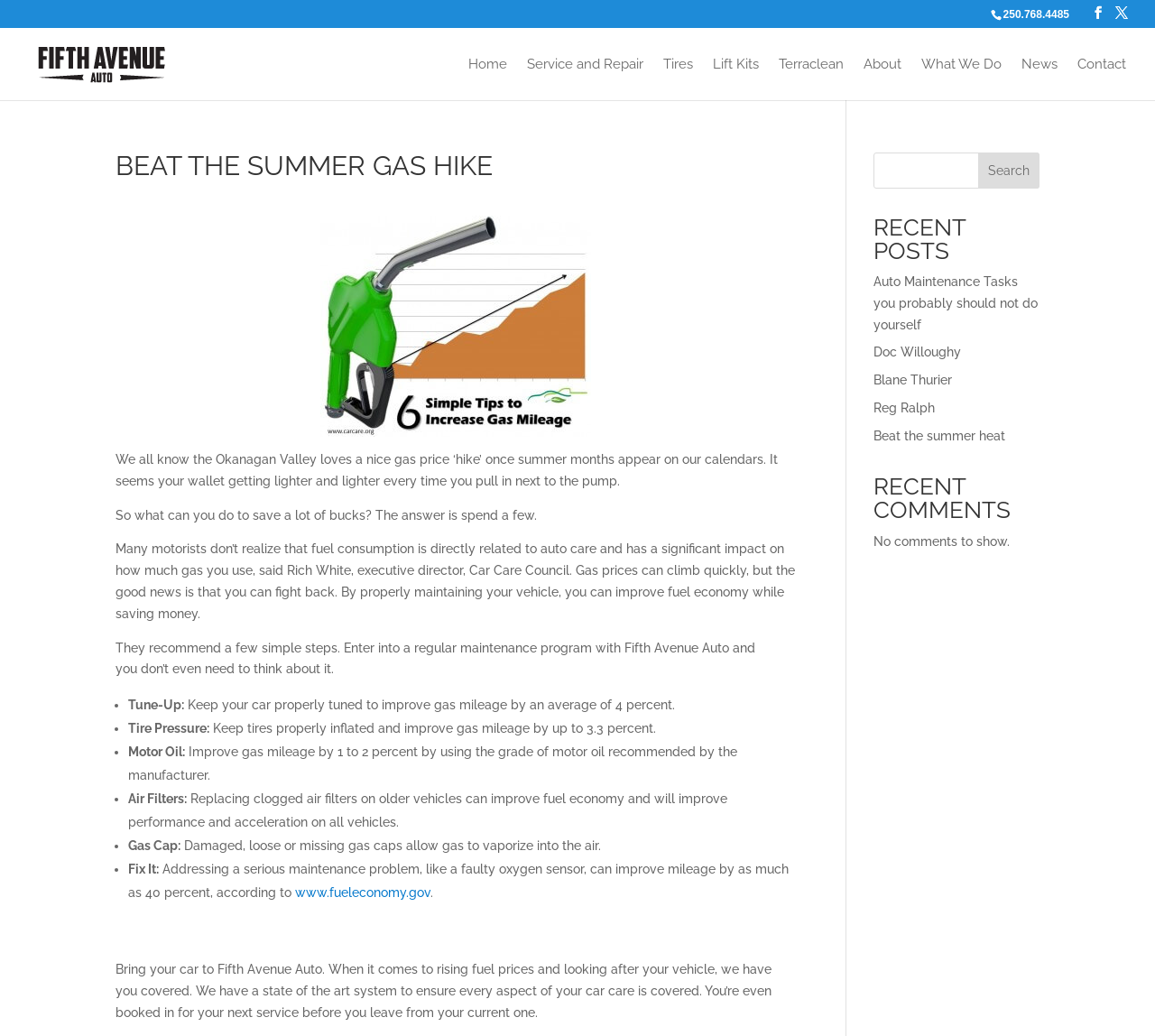Please identify the bounding box coordinates of the element's region that needs to be clicked to fulfill the following instruction: "Read the recent post 'Auto Maintenance Tasks you probably should not do yourself'". The bounding box coordinates should consist of four float numbers between 0 and 1, i.e., [left, top, right, bottom].

[0.756, 0.265, 0.899, 0.32]